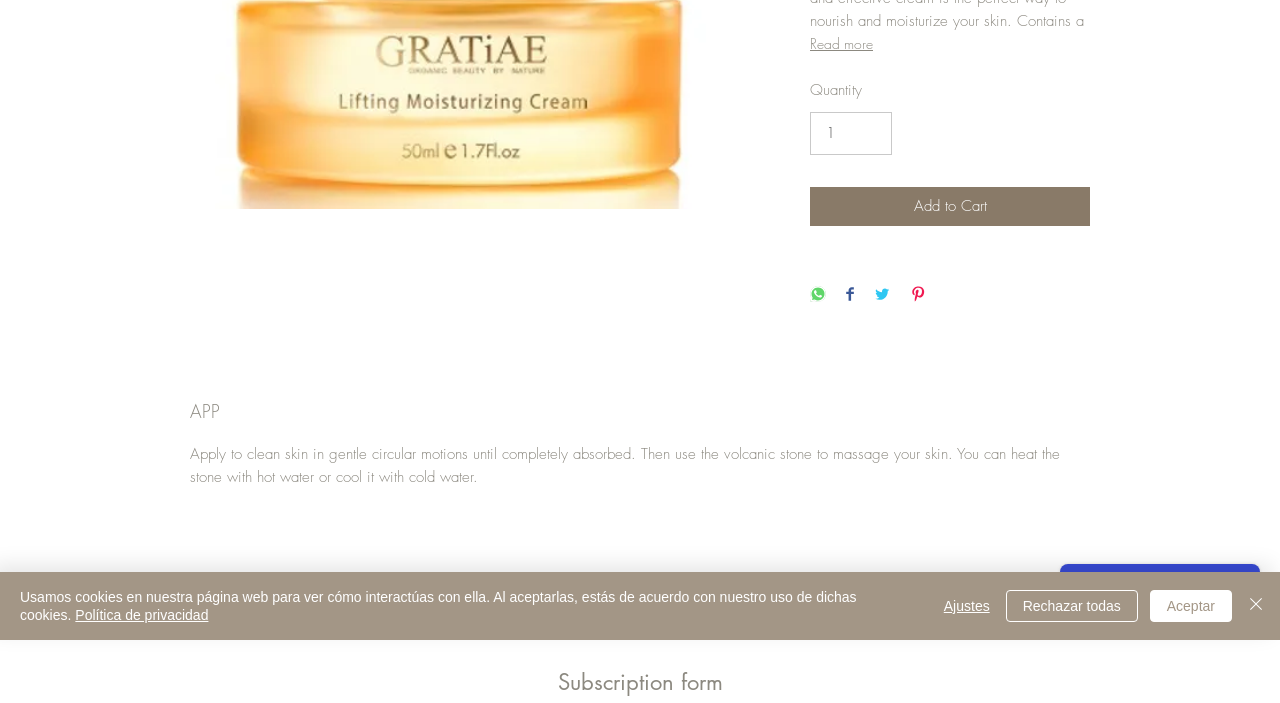Using the element description provided, determine the bounding box coordinates in the format (top-left x, top-left y, bottom-right x, bottom-right y). Ensure that all values are floating point numbers between 0 and 1. Element description: Rechazar todas

[0.786, 0.839, 0.889, 0.885]